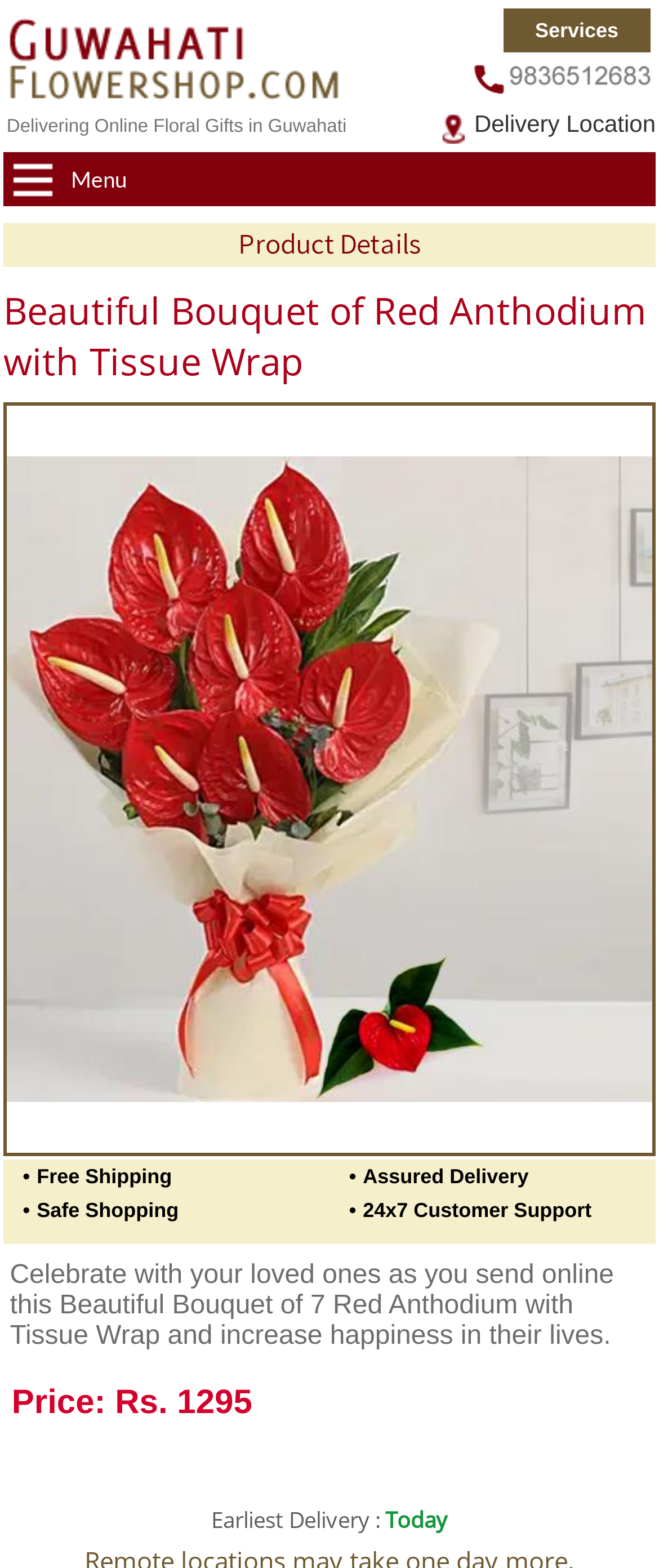Describe all significant elements and features of the webpage.

This webpage is about online flower delivery to Guwahati, India. At the top, there is a prominent link and image combination that reads "Flowers to Guwahati, Online Flower Delivery in Guwahati, Local Florist in Guwahati". Below this, there is a static text "Delivering Online Floral Gifts in Guwahati". 

On the top right, there is a button labeled "Services" and an image. Next to the button, there is a link "Delivery Location". On the top left, there is a link "Menu". 

The main content of the page is divided into two sections. The left section has a heading "Product Details" followed by a static text "Beautiful Bouquet of Red Anthodium with Tissue Wrap" and a large image that takes up most of the space. 

The right section has three static texts arranged vertically, reading "Free Shipping", "Assured Delivery", and "Safe Shopping" from top to bottom. Below these, there is another static text "24x7 Customer Support". 

Further down, there is a descriptive paragraph about the product, "Celebrate with your loved ones as you send online this Beautiful Bouquet of 7 Red Anthodium with Tissue Wrap and increase happiness in their lives." Below this, there is a static text "Price: Rs. 1295". 

At the bottom, there is an emphasis section with a static text "Earliest Delivery :" followed by another emphasis section with a static text "Today".